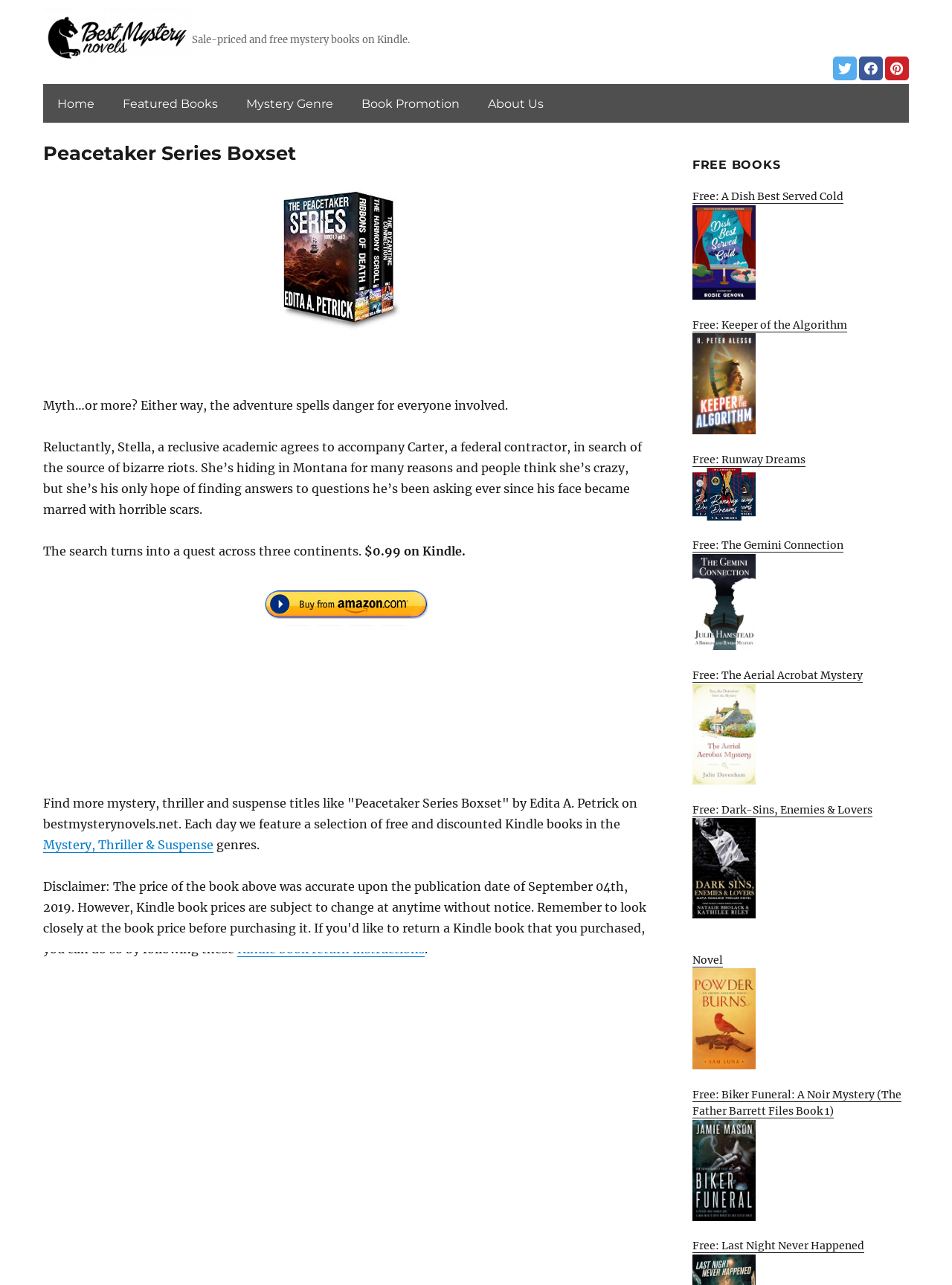Find the bounding box coordinates for the area you need to click to carry out the instruction: "Browse Mystery, Thriller & Suspense titles". The coordinates should be four float numbers between 0 and 1, indicated as [left, top, right, bottom].

[0.045, 0.651, 0.224, 0.663]